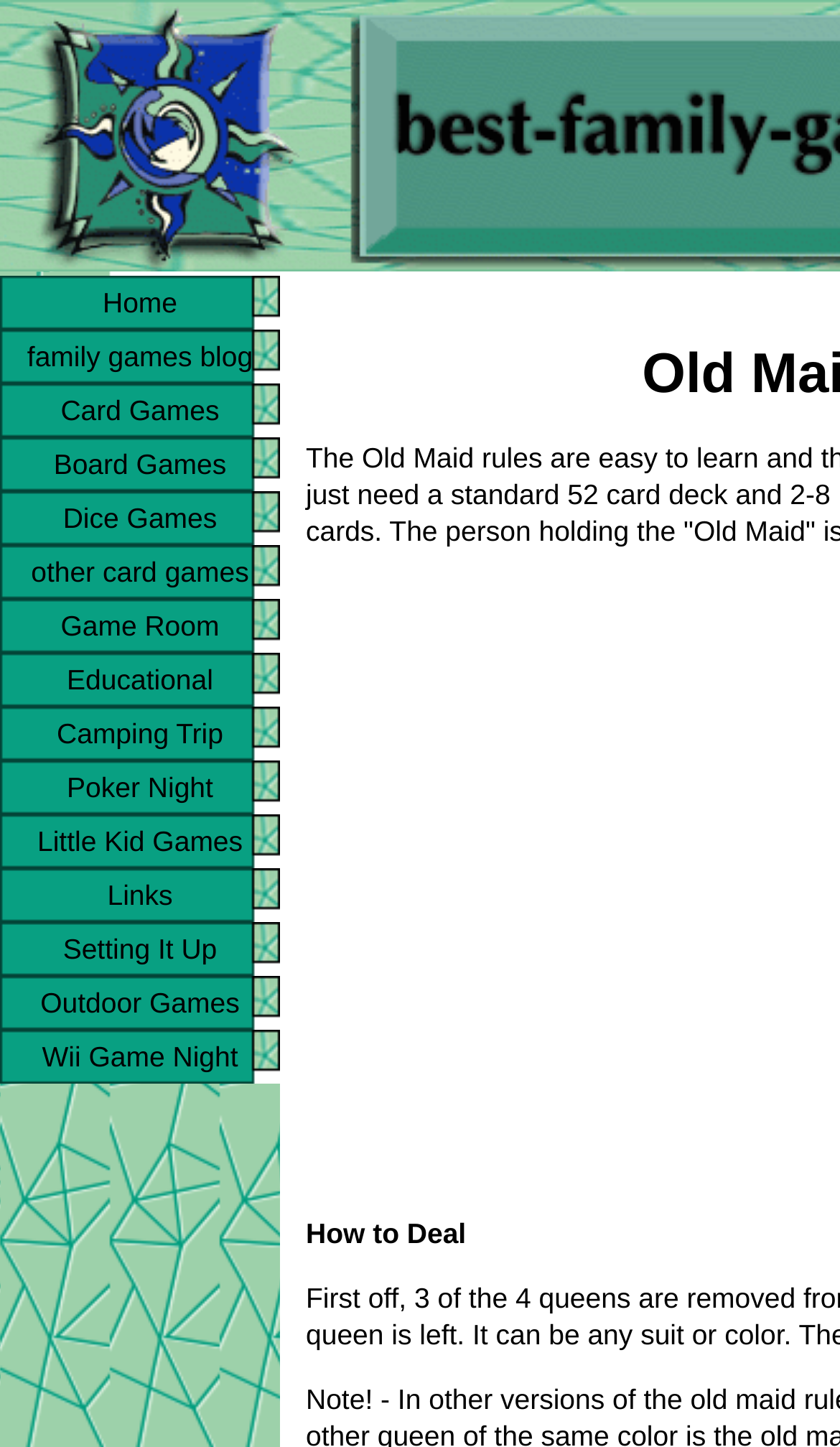From the webpage screenshot, predict the bounding box of the UI element that matches this description: "Pantheon".

None